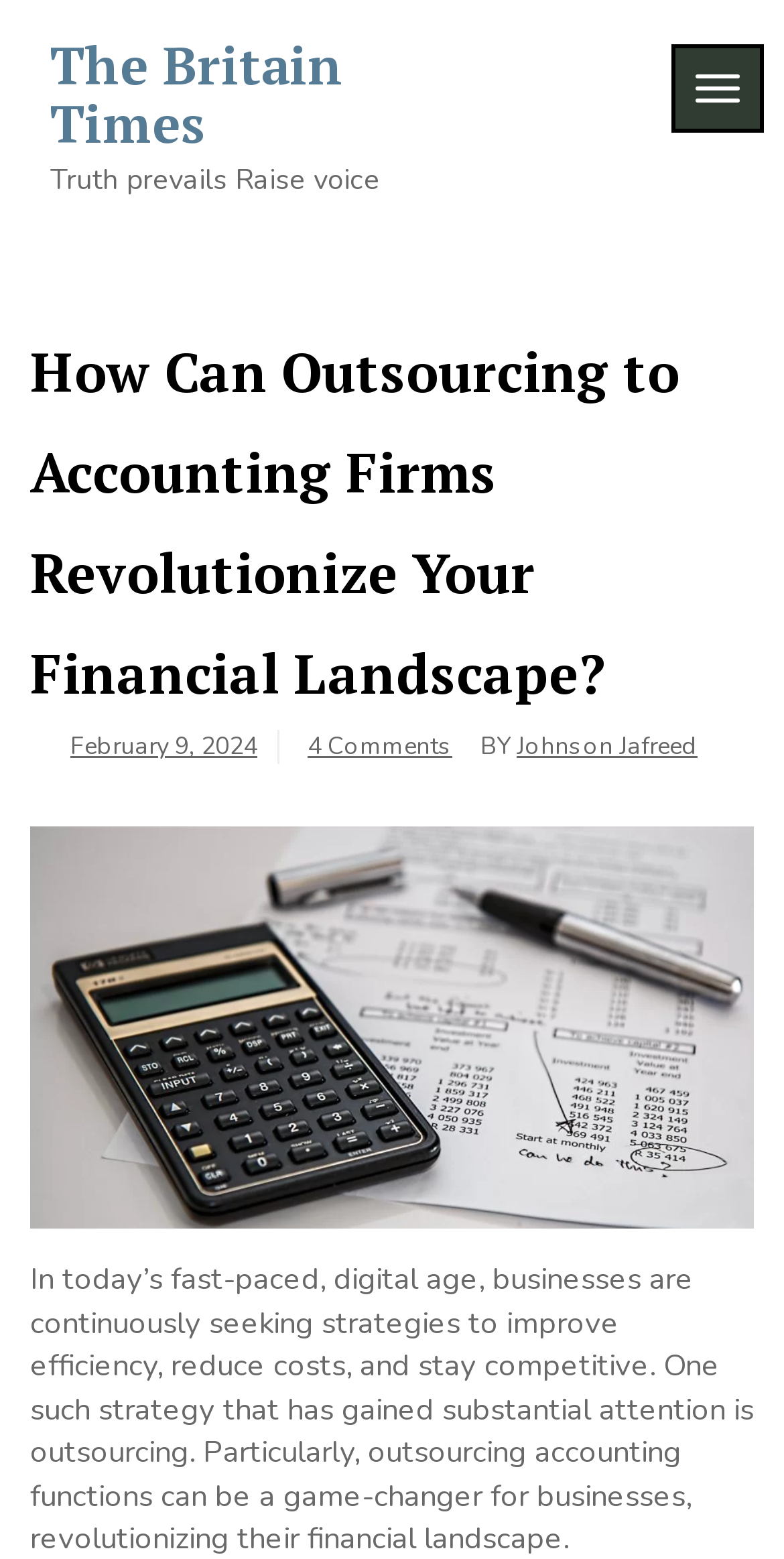What is the date of the article?
Please provide a single word or phrase as your answer based on the screenshot.

February 9, 2024